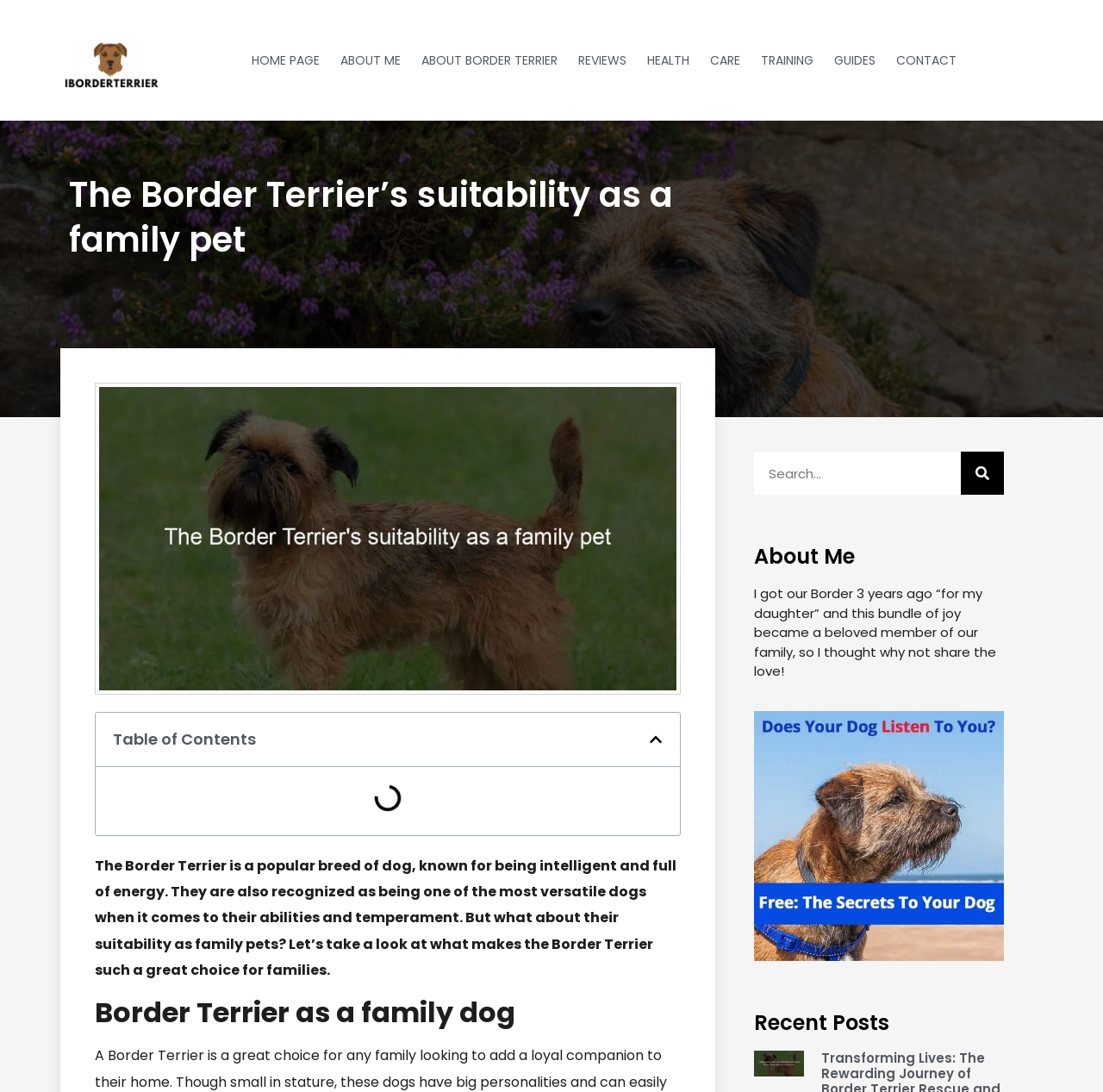What is the section below the heading 'Table of Contents'?
Using the image as a reference, give a one-word or short phrase answer.

Static text